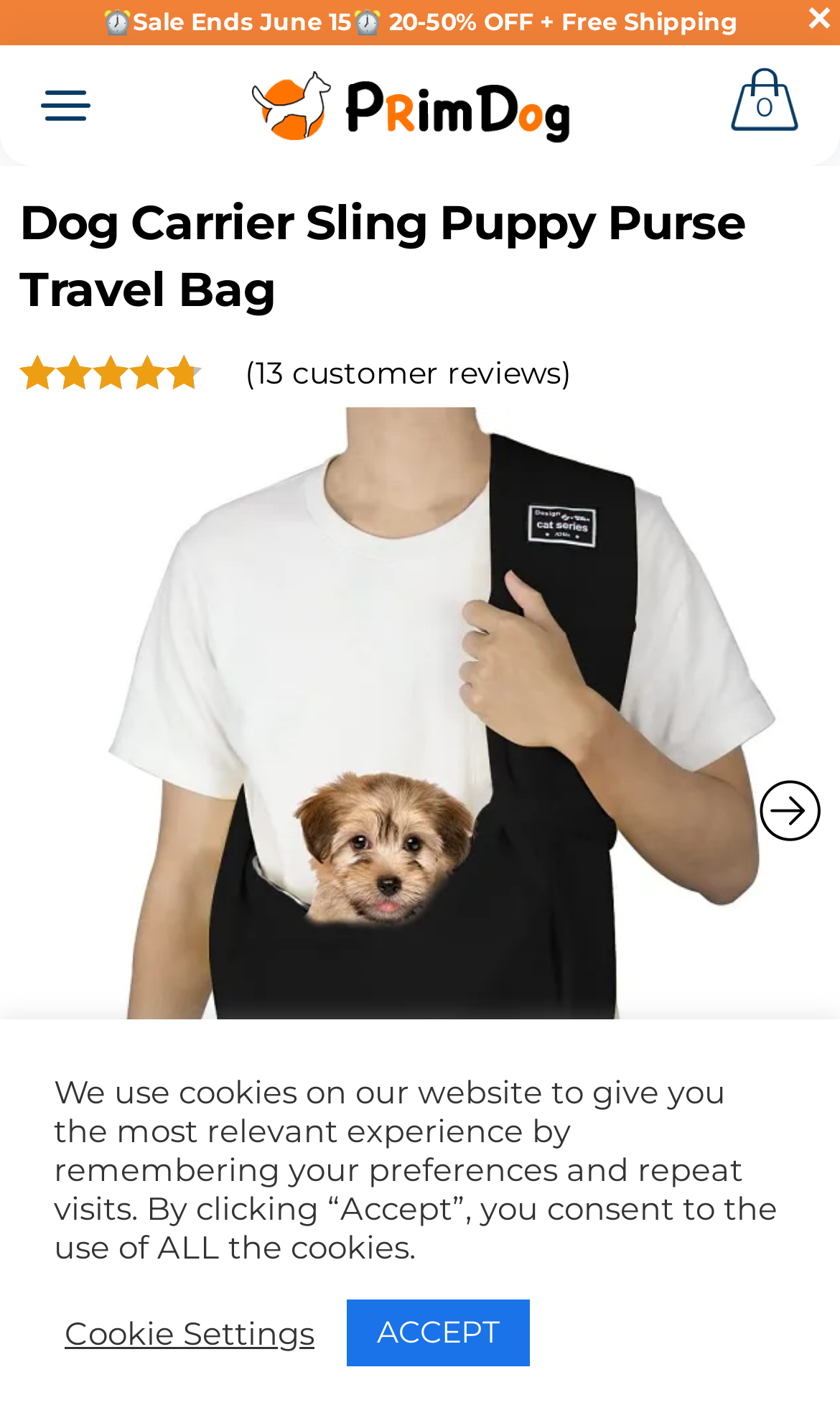Identify the bounding box coordinates of the specific part of the webpage to click to complete this instruction: "Click the image of the dog carrier".

[0.023, 0.288, 0.977, 0.852]